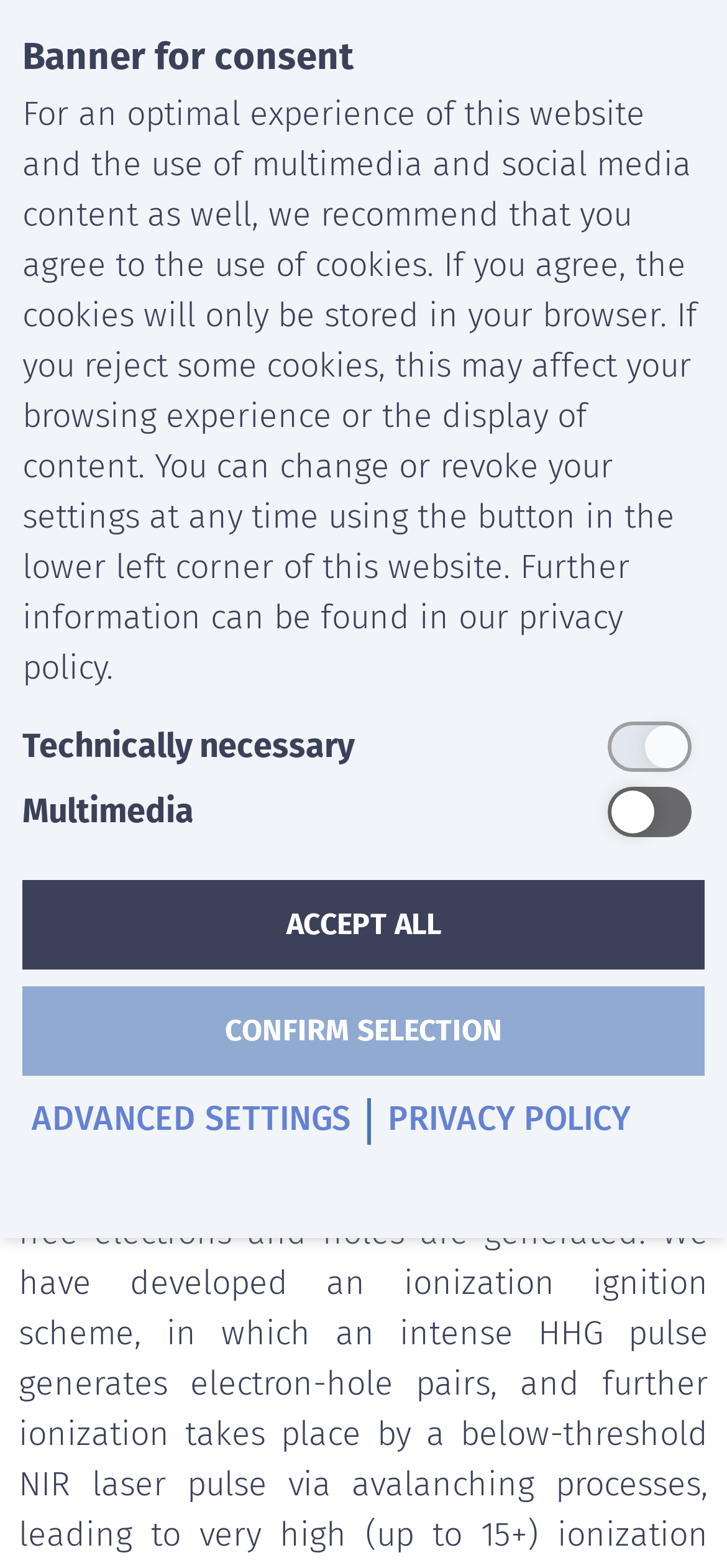What can be found in the privacy policy?
Based on the visual information, provide a detailed and comprehensive answer.

Further information can be found in the privacy policy, which can be accessed by clicking the 'PRIVACY POLICY' link located in the banner for consent section.